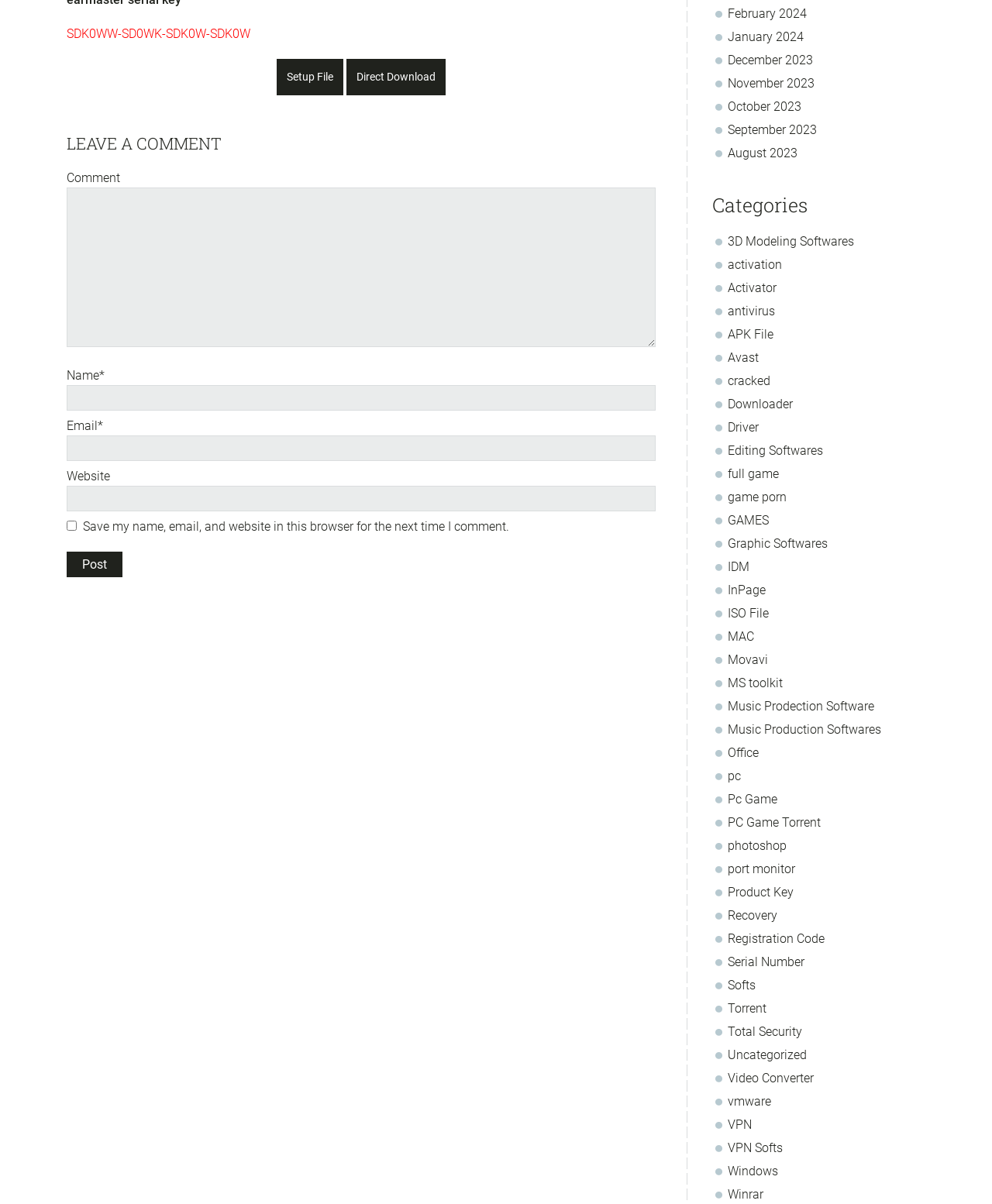What is the purpose of the 'Setup File Direct Download' link?
Please use the image to provide a one-word or short phrase answer.

Download software